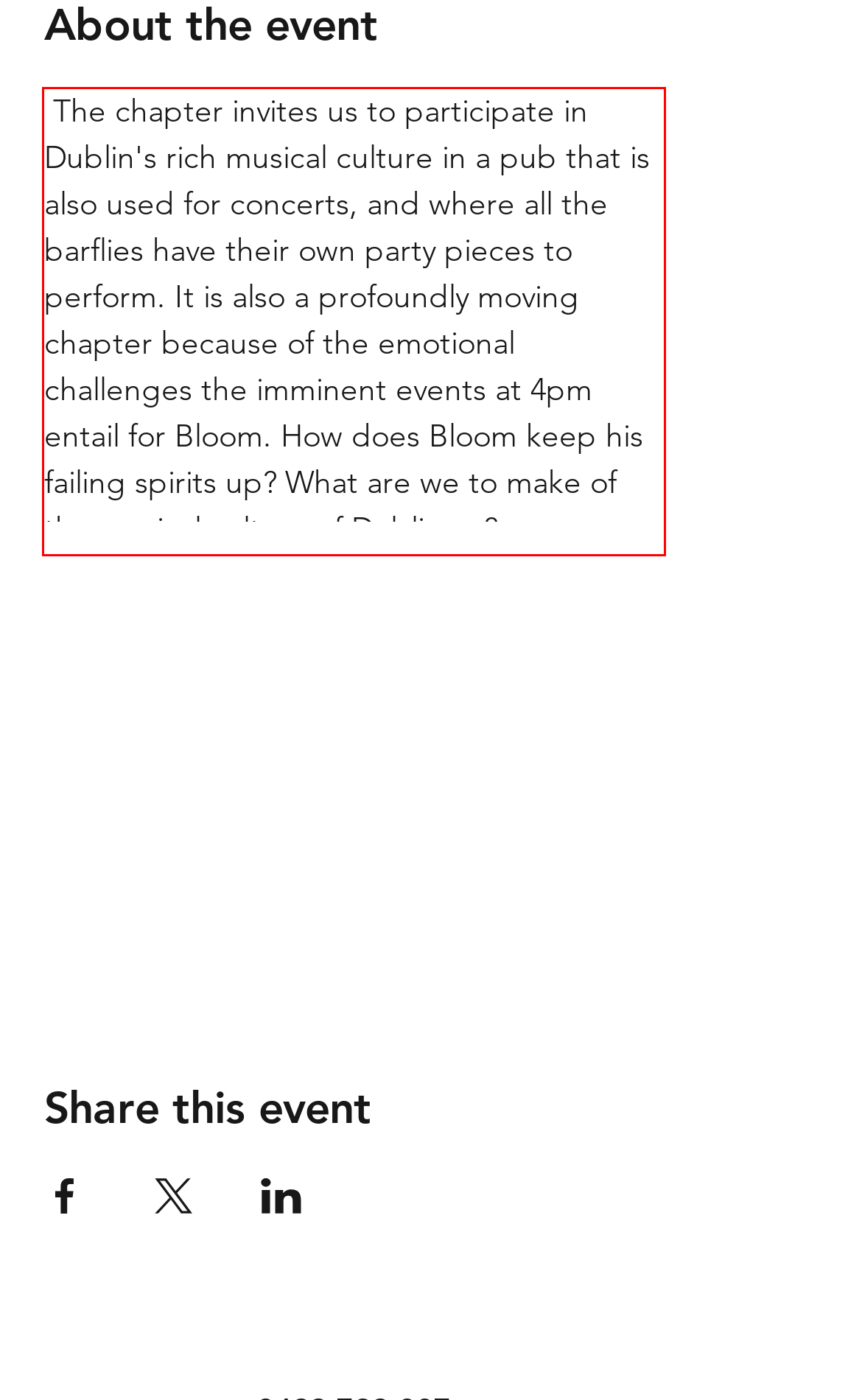Within the screenshot of the webpage, there is a red rectangle. Please recognize and generate the text content inside this red bounding box.

The chapter invites us to participate in Dublin's rich musical culture in a pub that is also used for concerts, and where all the barflies have their own party pieces to perform. It is also a profoundly moving chapter because of the emotional challenges the imminent events at 4pm entail for Bloom. How does Bloom keep his failing spirits up? What are we to make of the musical culture of Dubliners?